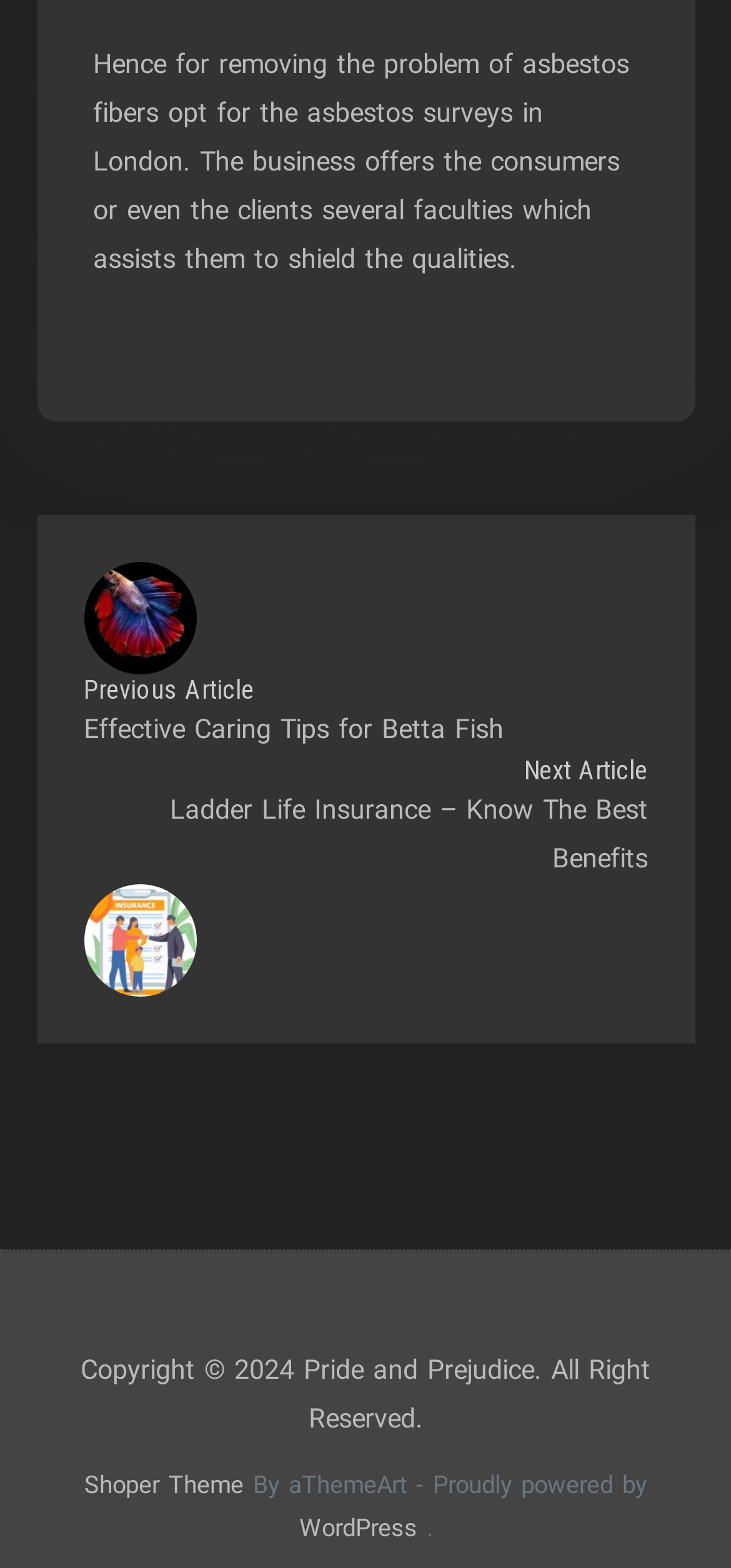Locate the UI element described by WordPress in the provided webpage screenshot. Return the bounding box coordinates in the format (top-left x, top-left y, bottom-right x, bottom-right y), ensuring all values are between 0 and 1.

[0.409, 0.965, 0.571, 0.983]